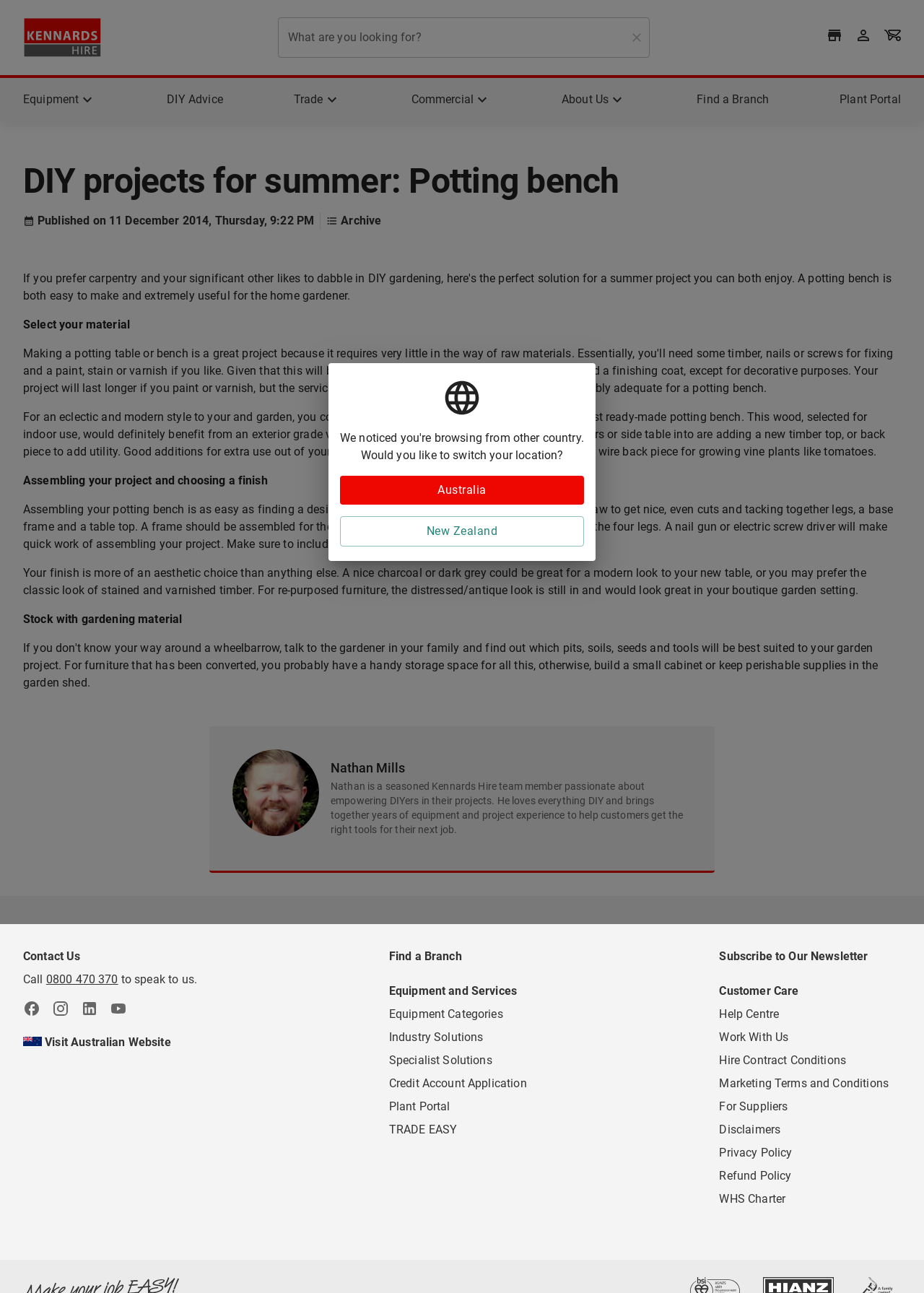Use a single word or phrase to answer the question: 
How many links are hidden on this webpage?

24